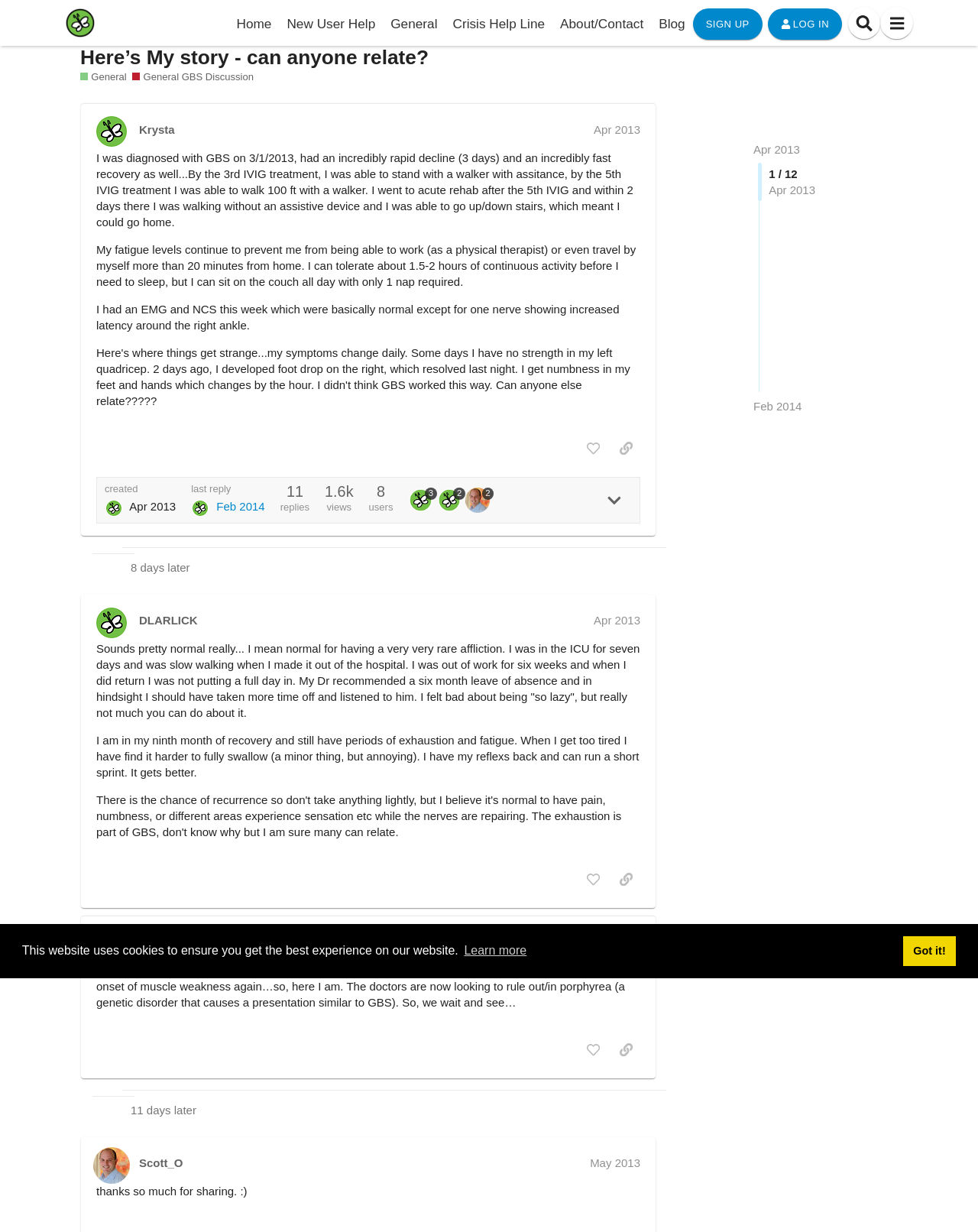Provide a short, one-word or phrase answer to the question below:
How many users are involved in the discussion?

8